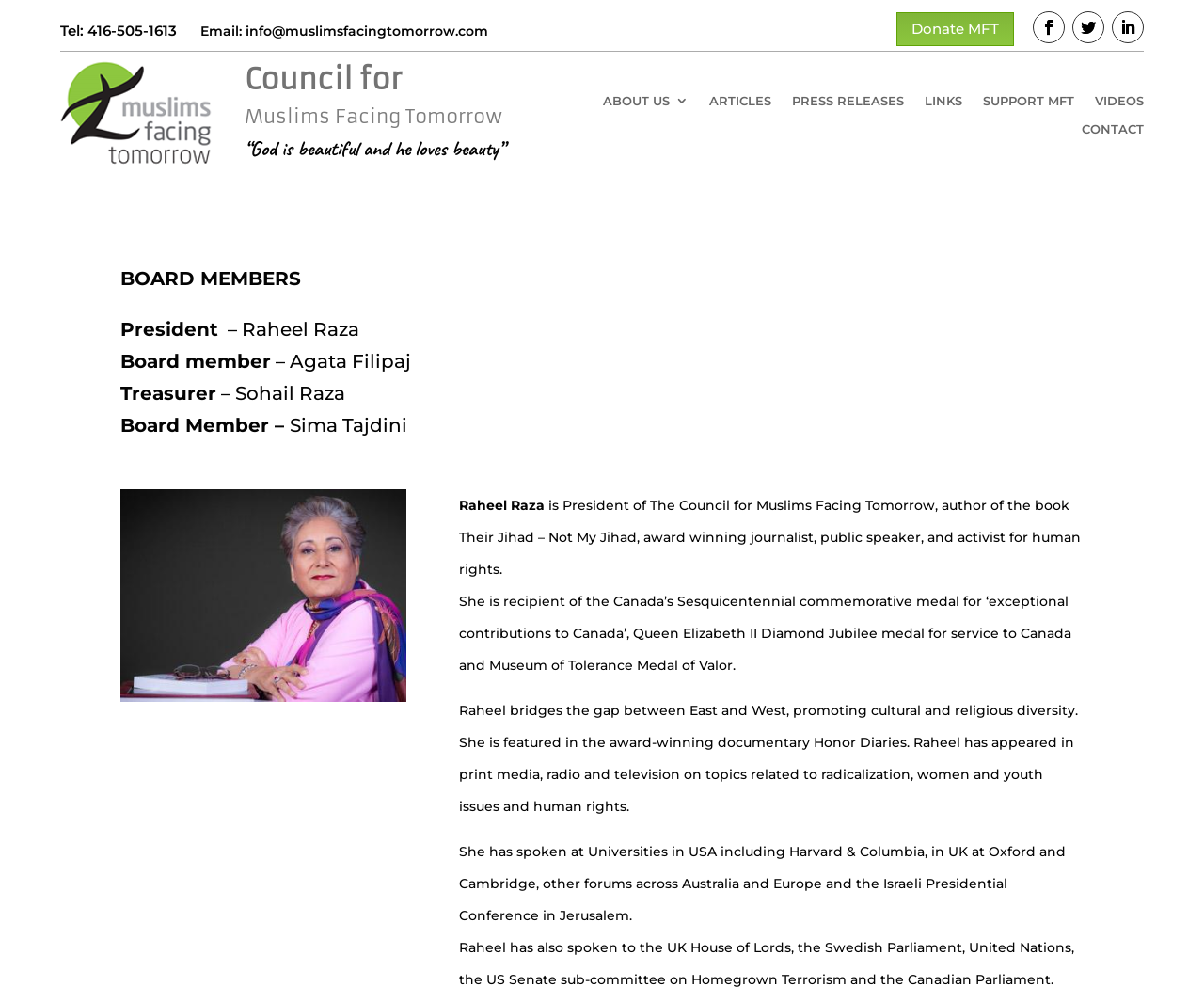Can you determine the bounding box coordinates of the area that needs to be clicked to fulfill the following instruction: "Donate to MFT"?

[0.745, 0.012, 0.842, 0.046]